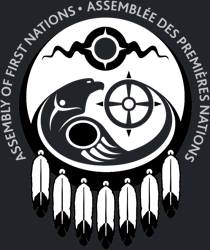What languages are used in the text encircling the logo?
Using the visual information from the image, give a one-word or short-phrase answer.

English and French